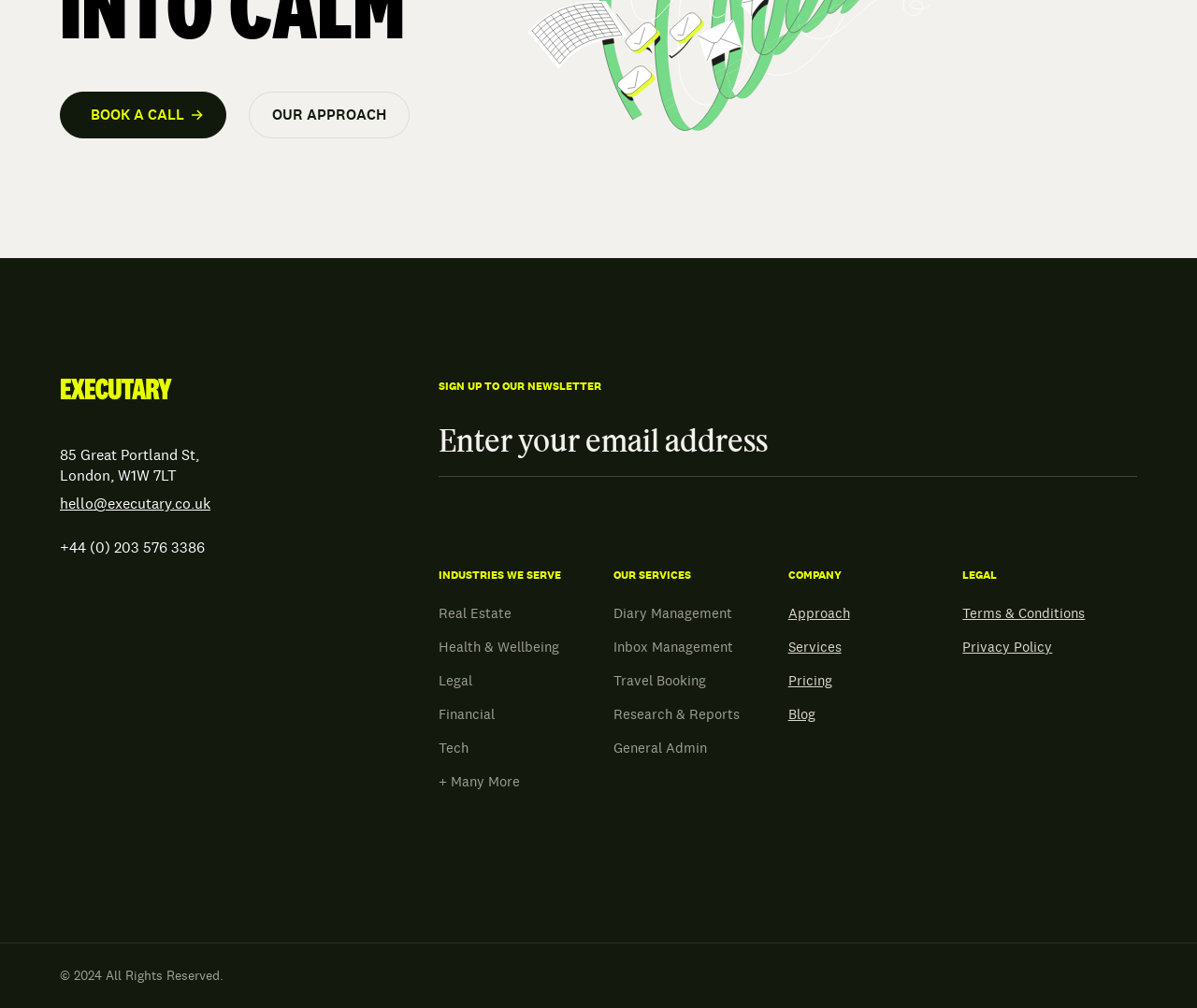Identify the bounding box of the HTML element described as: "Our approach".

[0.208, 0.091, 0.342, 0.138]